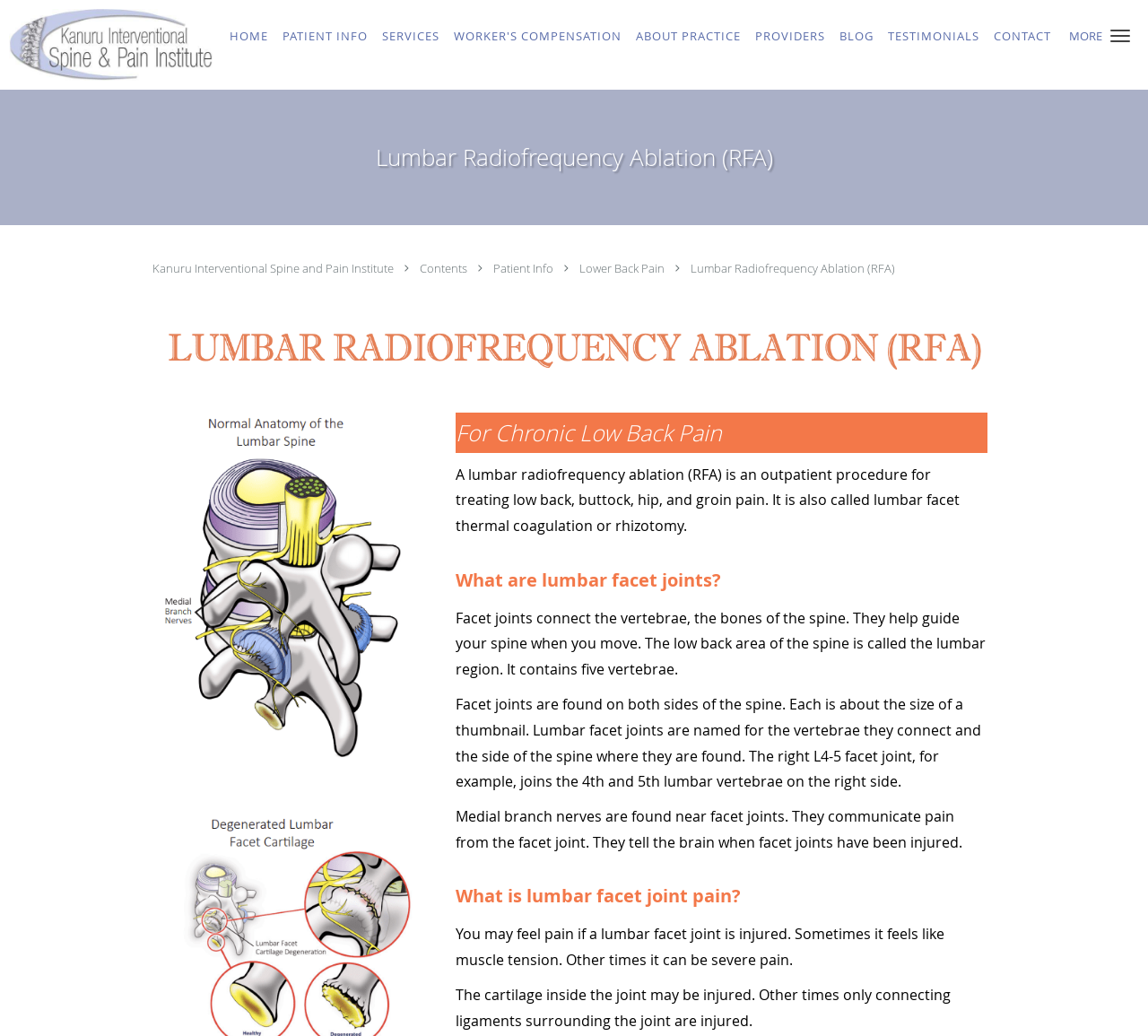Please identify the webpage's heading and generate its text content.

Lumbar Radiofrequency Ablation (RFA)